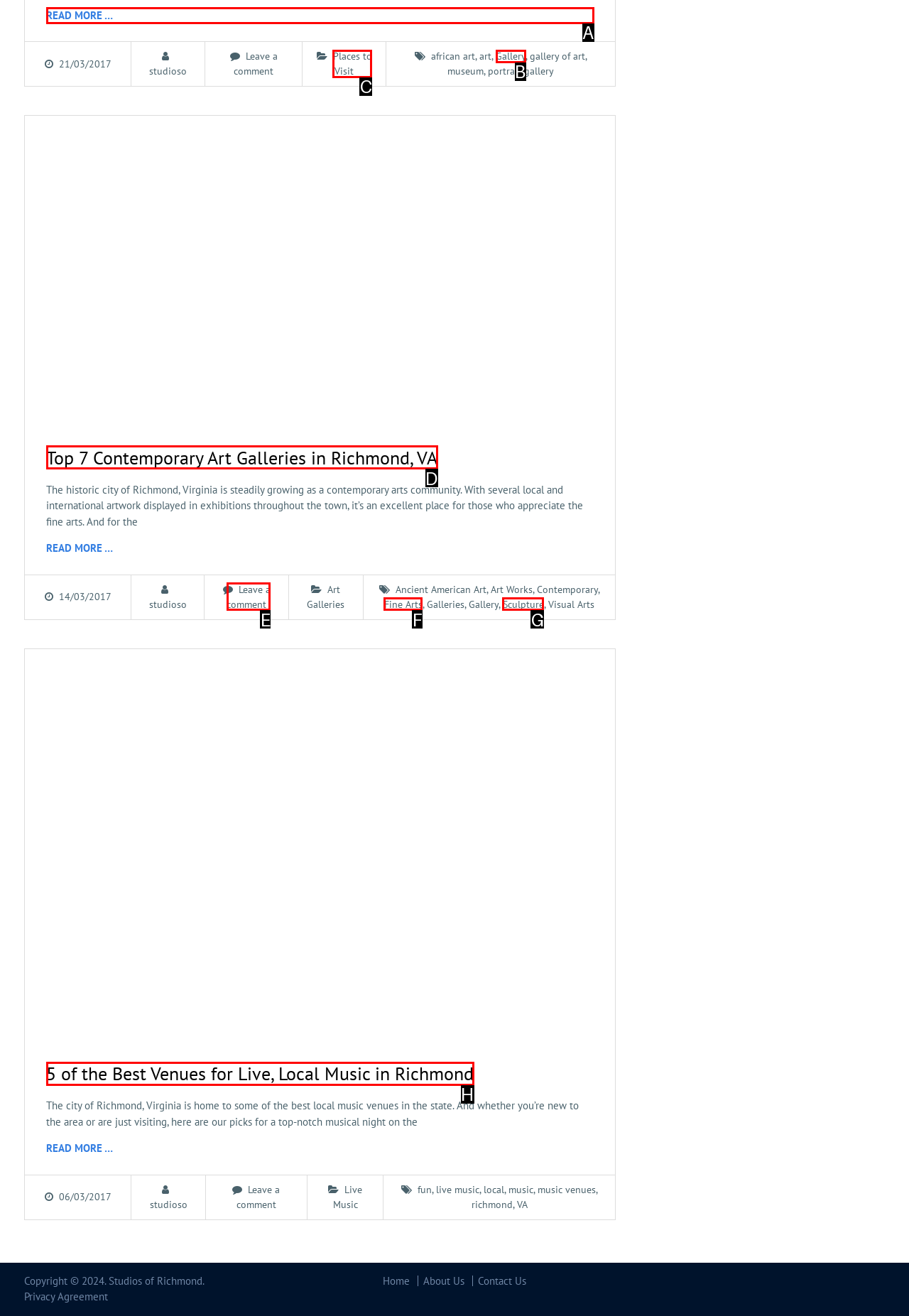Determine the correct UI element to click for this instruction: Go to 'Places to Visit'. Respond with the letter of the chosen element.

C